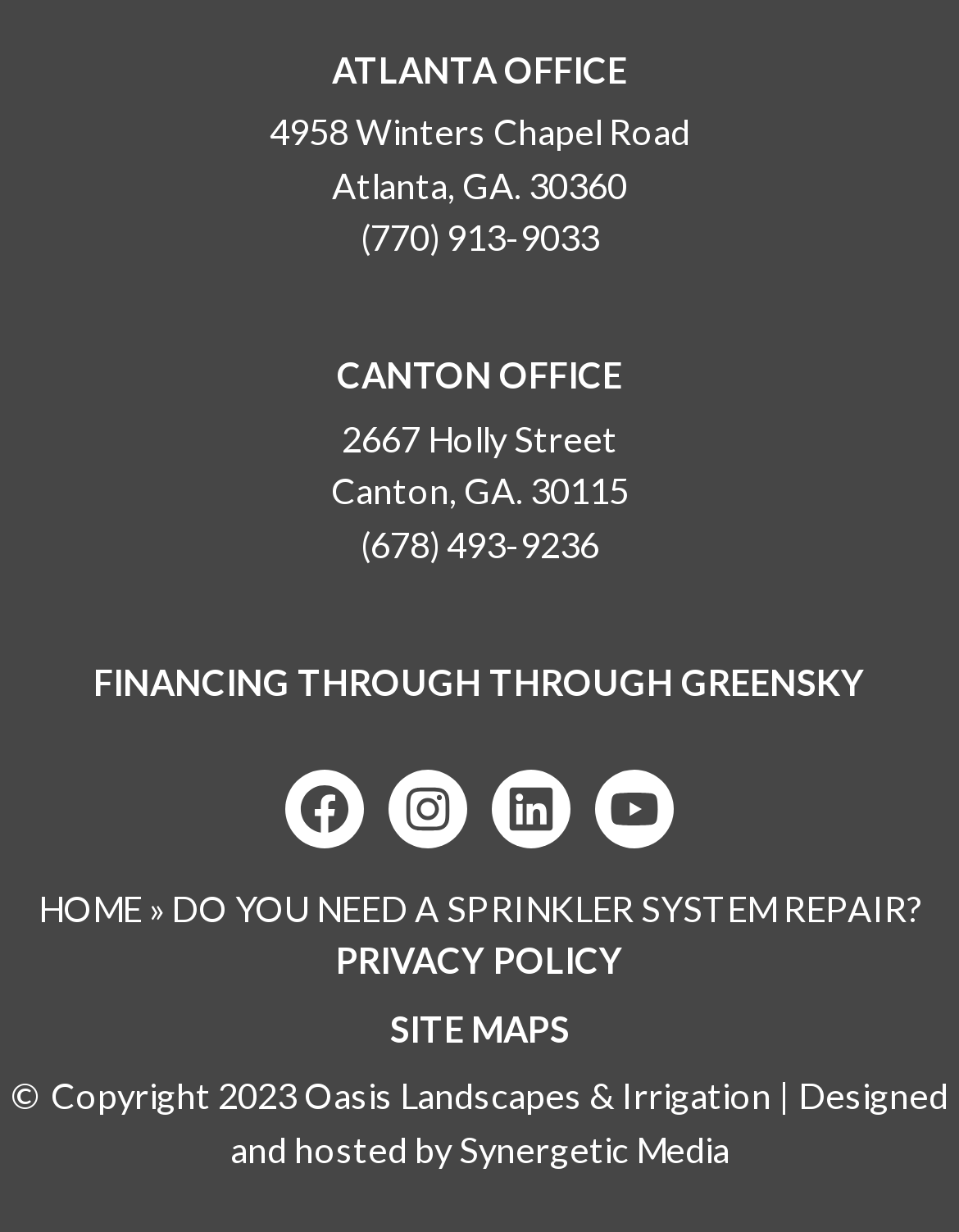What is the address of the Atlanta office?
Please answer the question as detailed as possible based on the image.

I found the address of the Atlanta office by looking at the static text elements under the 'ATLANTA OFFICE' heading, which are '4958 Winters Chapel Road' and 'Atlanta, GA. 30360'.